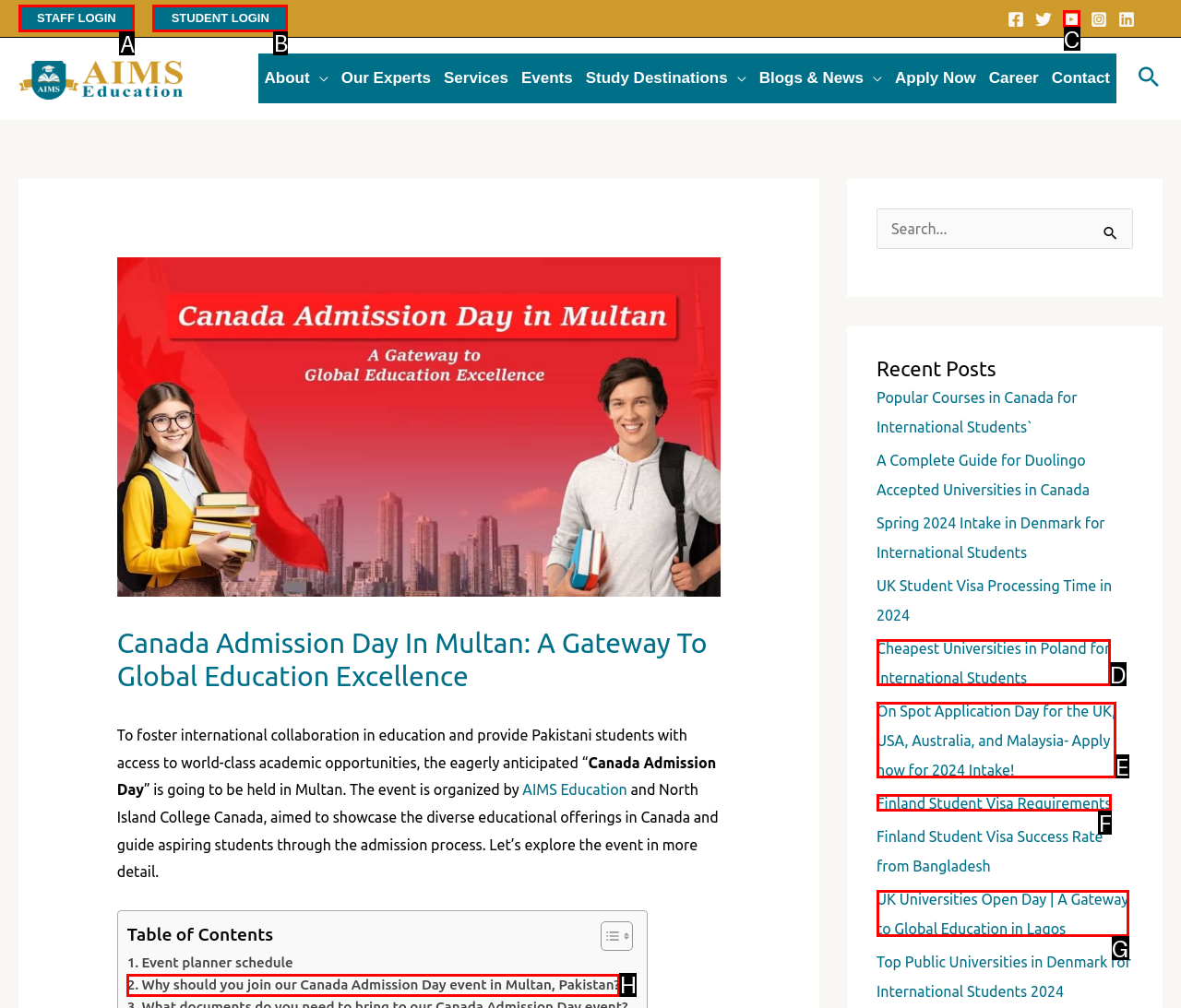Please identify the correct UI element to click for the task: Click the STAFF LOGIN link Respond with the letter of the appropriate option.

A